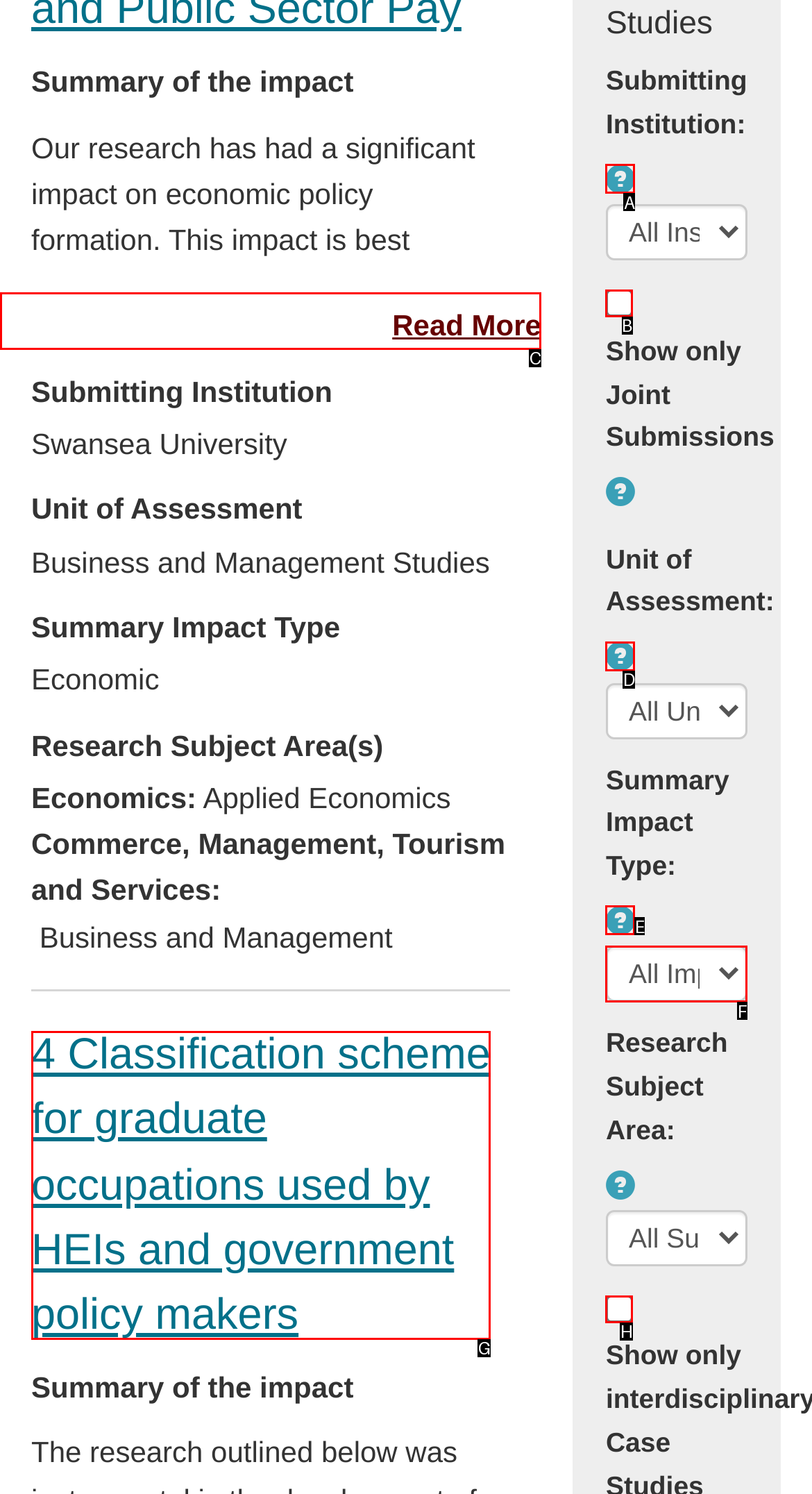Determine which option should be clicked to carry out this task: Show only joint submissions
State the letter of the correct choice from the provided options.

B